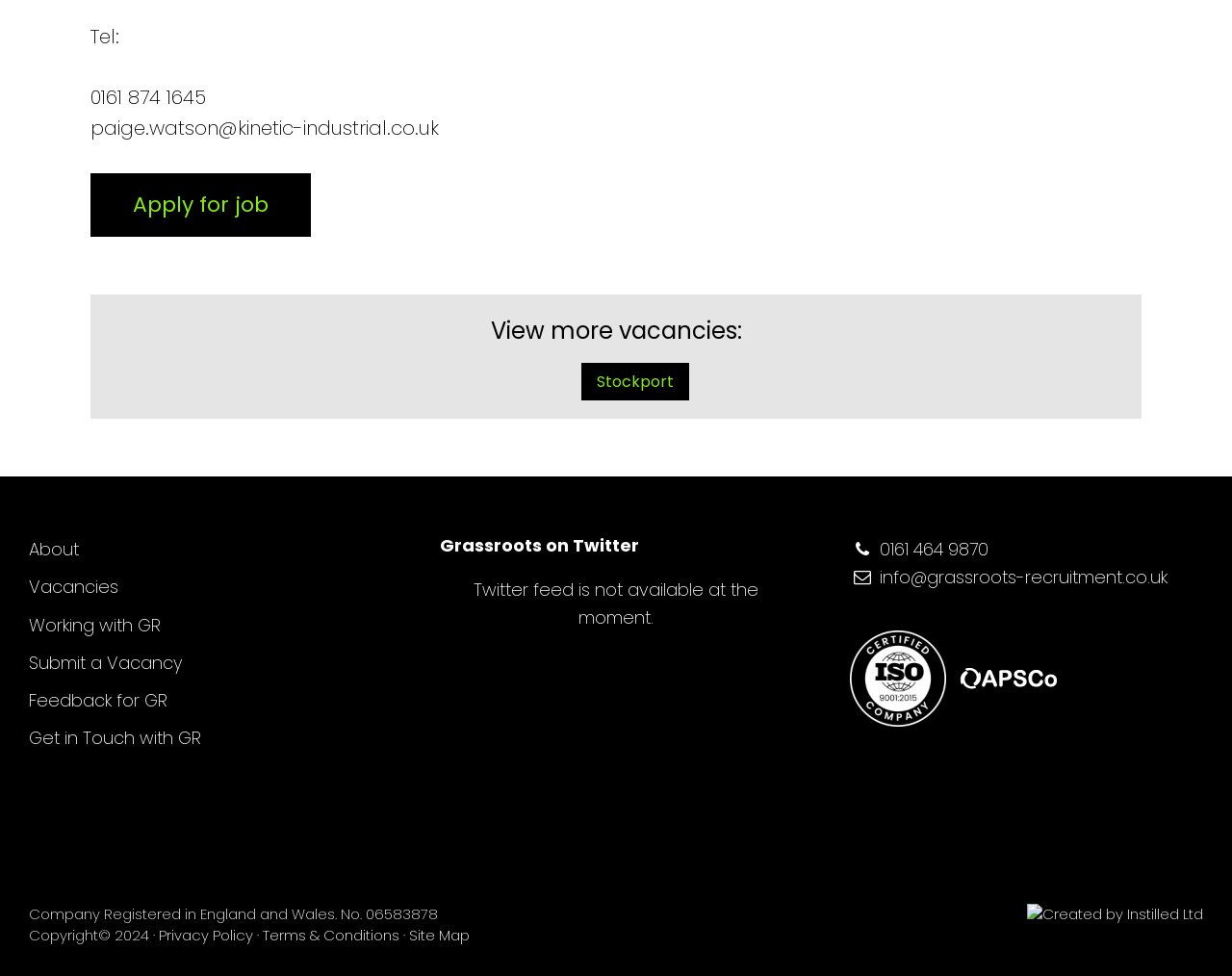What is the company's Twitter status?
Based on the image, answer the question with as much detail as possible.

The Twitter feed section on the webpage indicates that the Twitter feed is not available at the moment, as stated in the text 'Twitter feed is not available at the moment.'